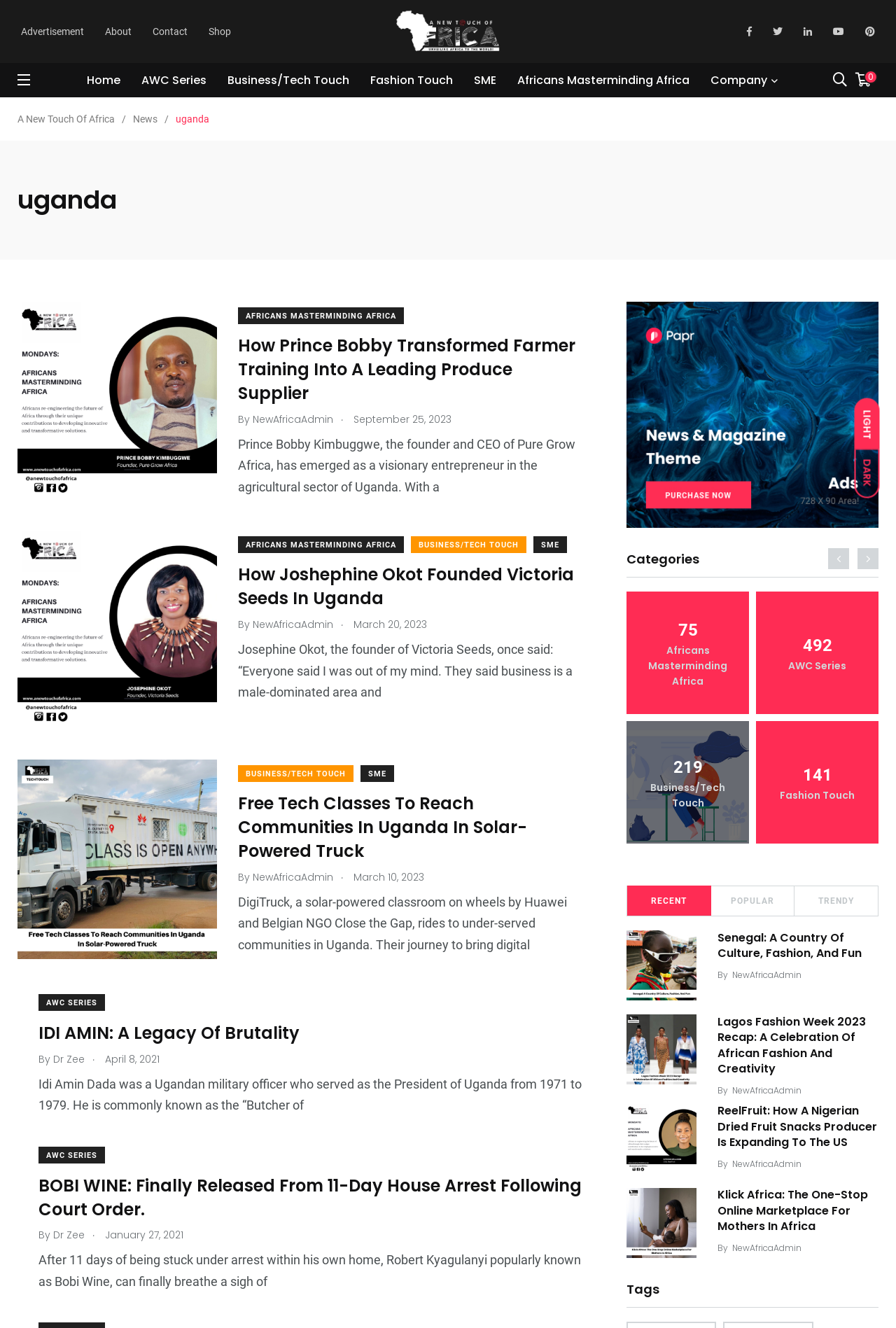Please provide a brief answer to the question using only one word or phrase: 
Who is the author of the article 'IDI AMIN: A Legacy Of Brutality'?

Dr Zee